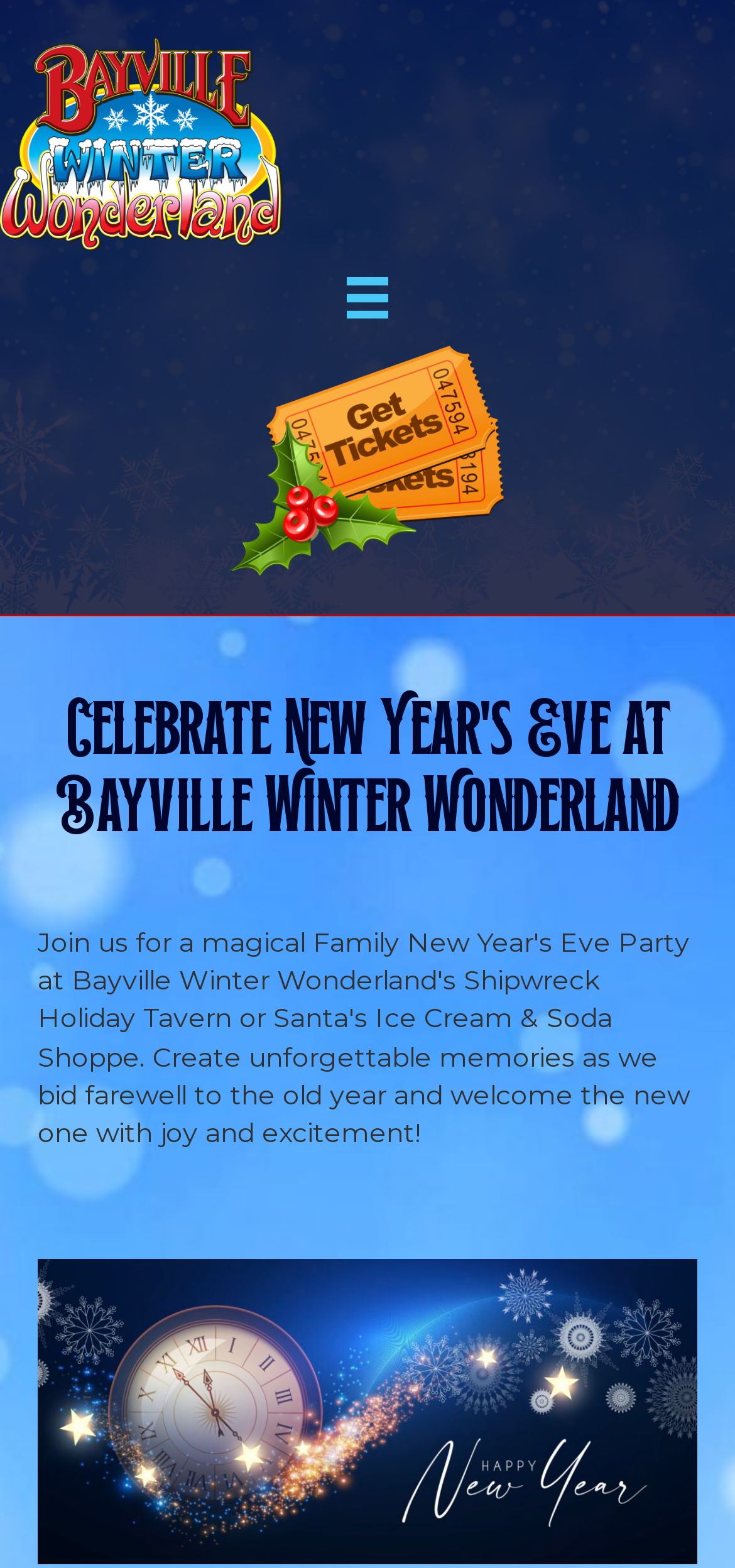What is the function of the 'Menu' button?
Based on the image, please offer an in-depth response to the question.

The 'Menu' button is likely a navigation element that allows users to access different sections or features of the webpage. This is a common function of menu buttons on webpages.